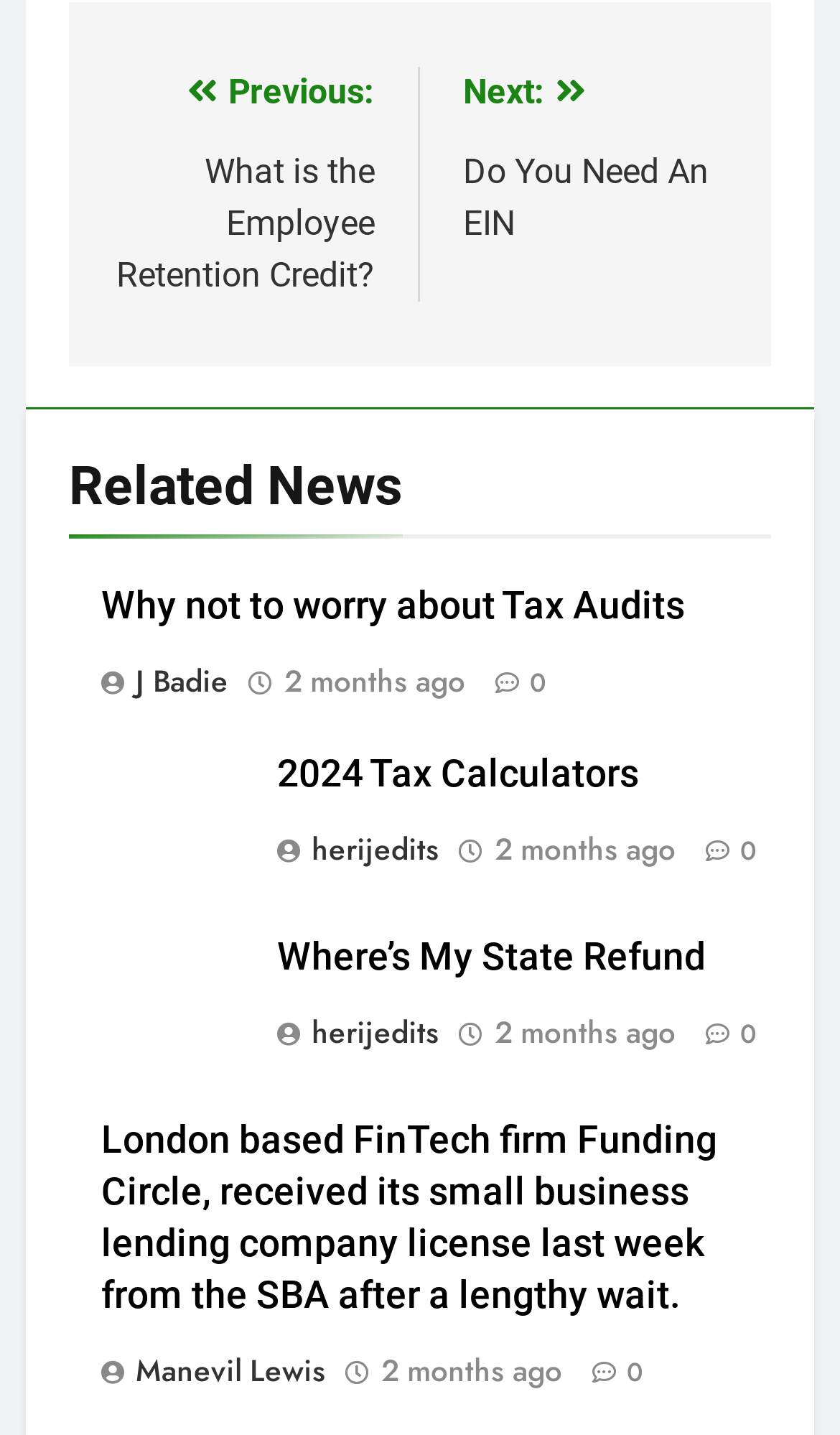What is the purpose of the navigation section?
Provide a short answer using one word or a brief phrase based on the image.

Post navigation